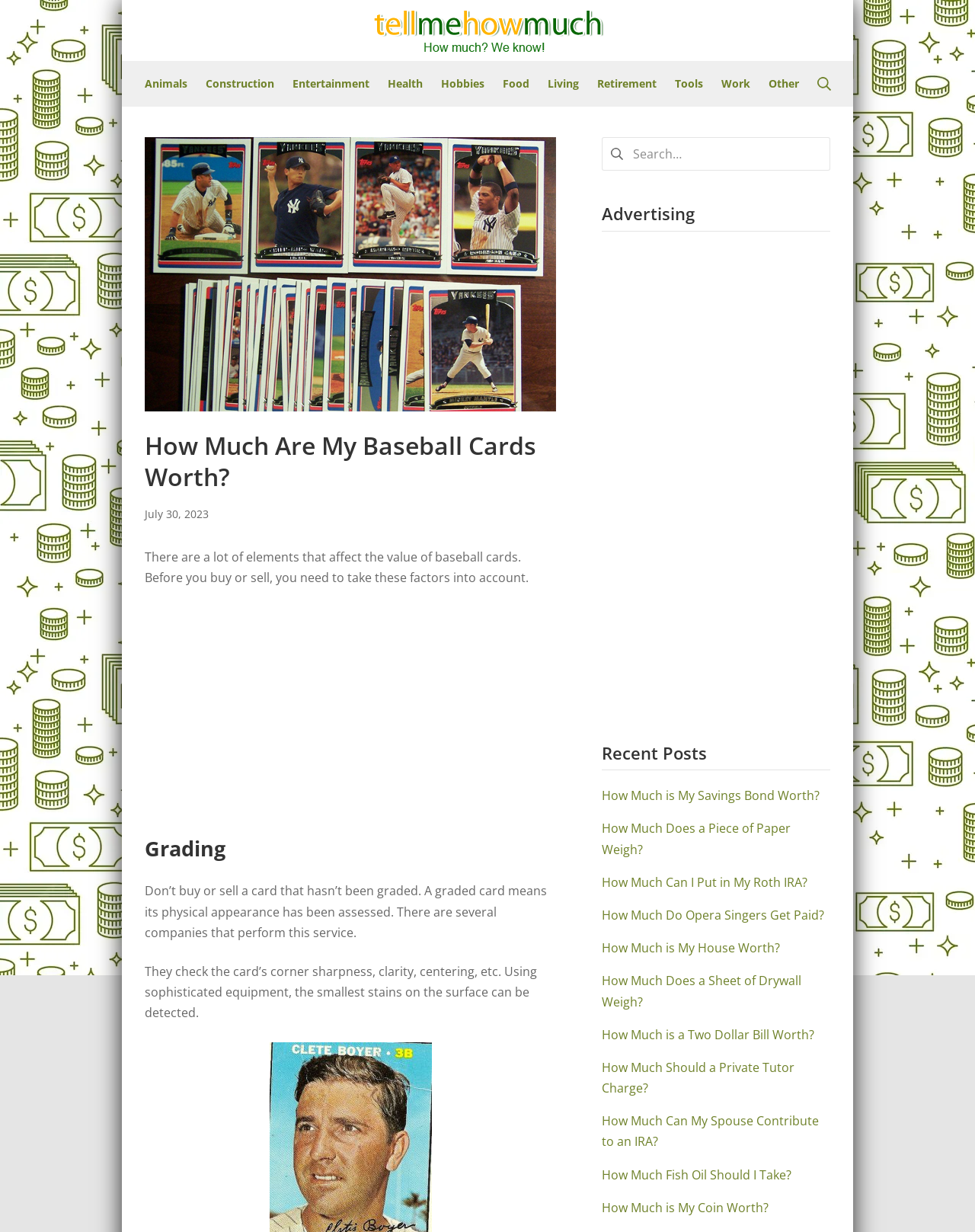Please determine the bounding box coordinates of the element to click on in order to accomplish the following task: "Read the 'Grading' section". Ensure the coordinates are four float numbers ranging from 0 to 1, i.e., [left, top, right, bottom].

[0.148, 0.677, 0.57, 0.7]